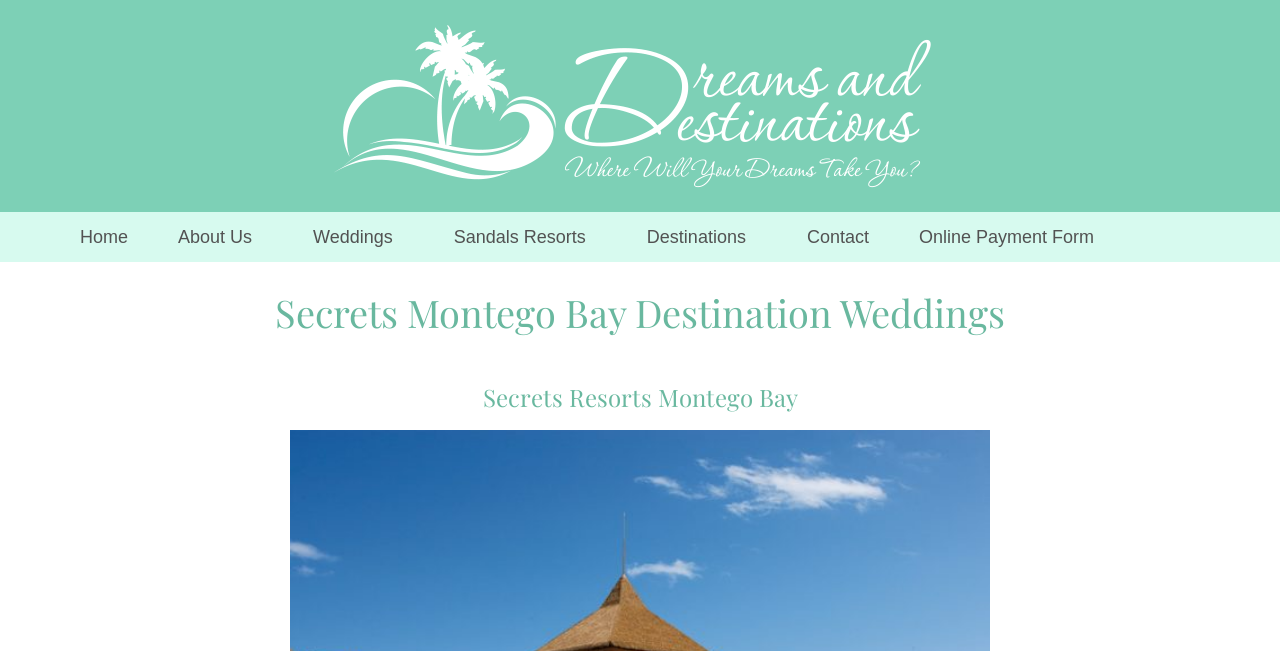How many levels of headings are there?
Carefully examine the image and provide a detailed answer to the question.

I counted the number of levels of headings by looking at the structure of the webpage, where I saw a main heading 'Secrets Montego Bay Destination Weddings' and a subheading 'Secrets Resorts Montego Bay'.